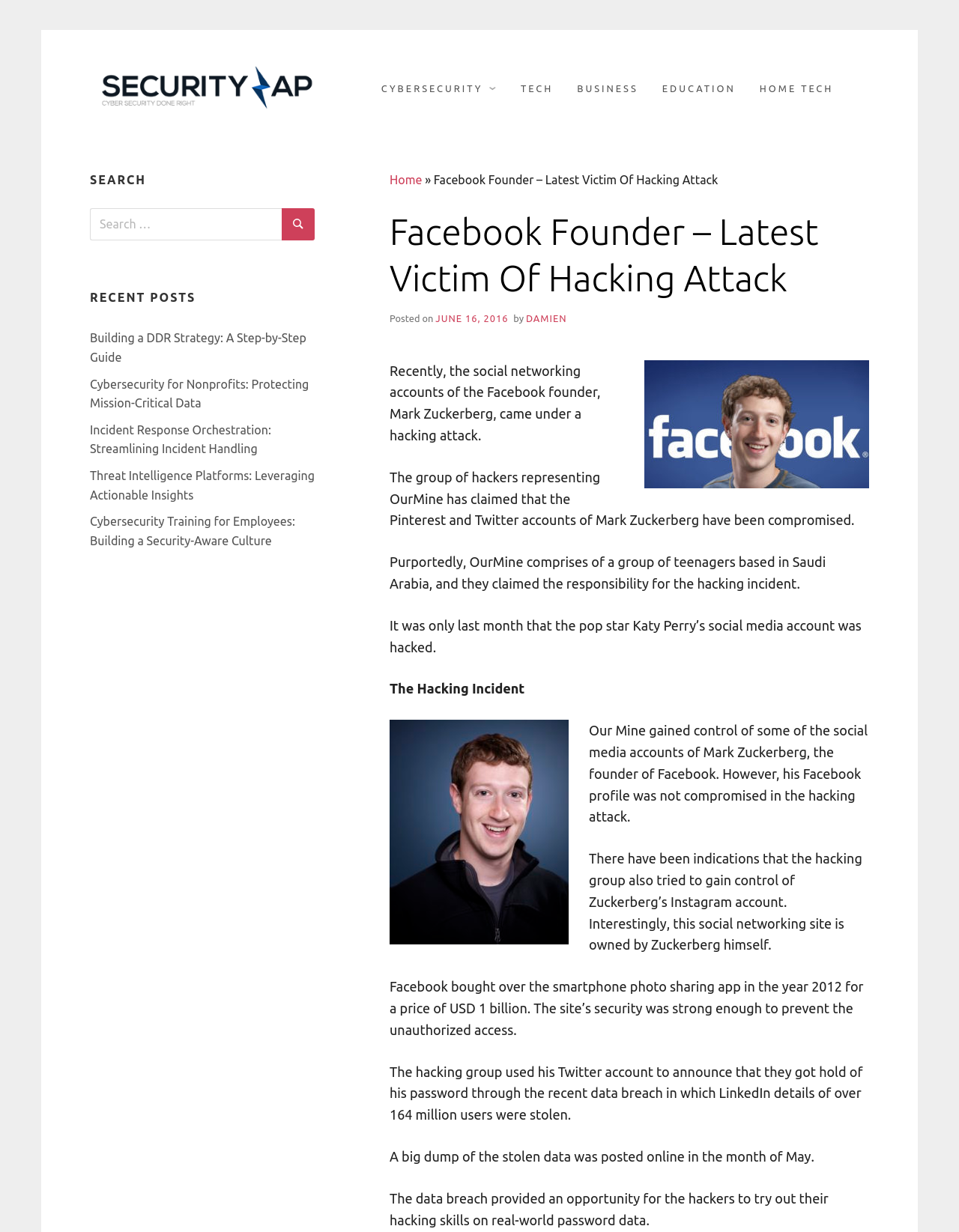Please indicate the bounding box coordinates for the clickable area to complete the following task: "Go to Security Zap homepage". The coordinates should be specified as four float numbers between 0 and 1, i.e., [left, top, right, bottom].

[0.094, 0.053, 0.335, 0.09]